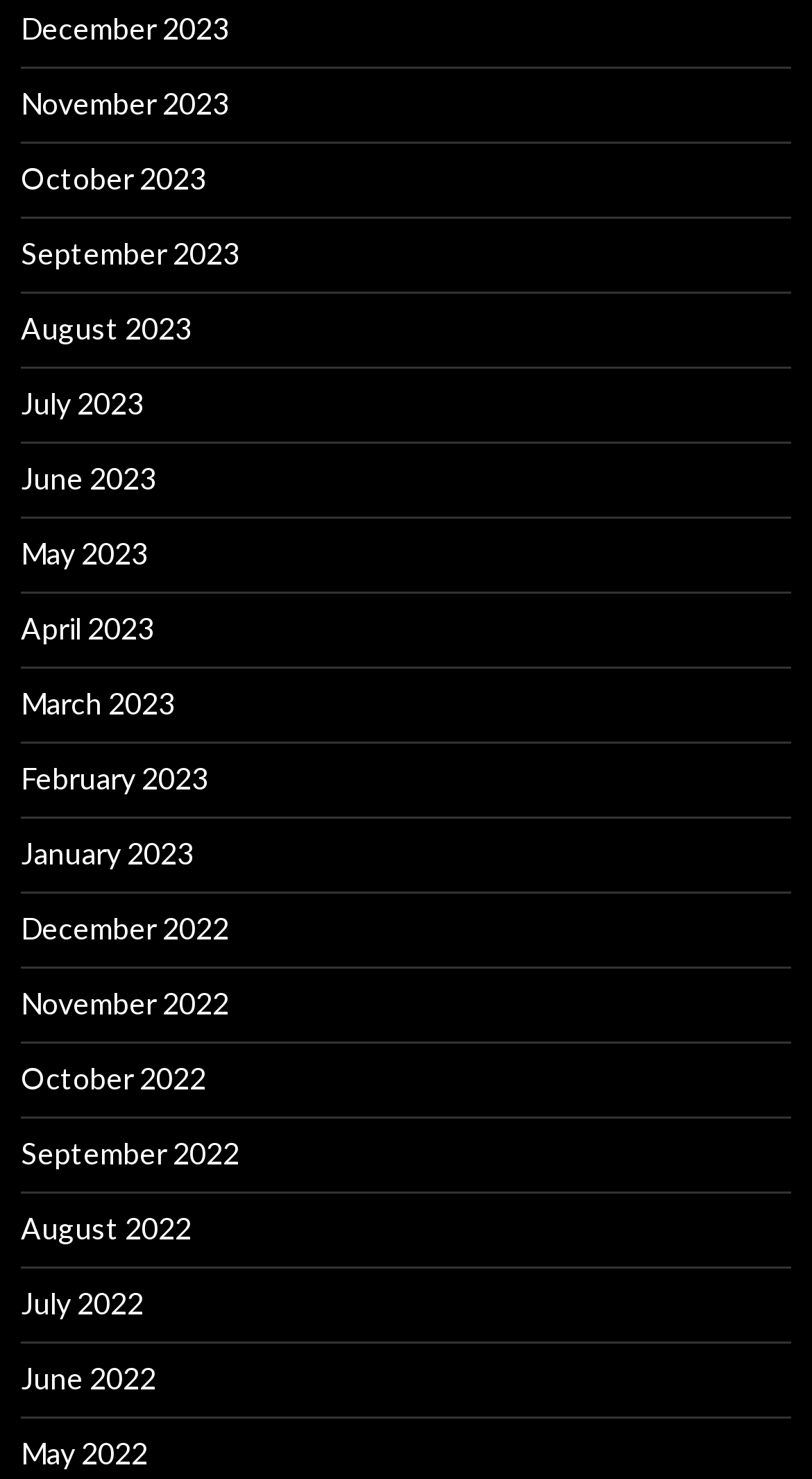Using the details from the image, please elaborate on the following question: What is the most recent month listed?

By examining the list of links, I can see that the most recent month listed is December 2023, which is the first link in the list.